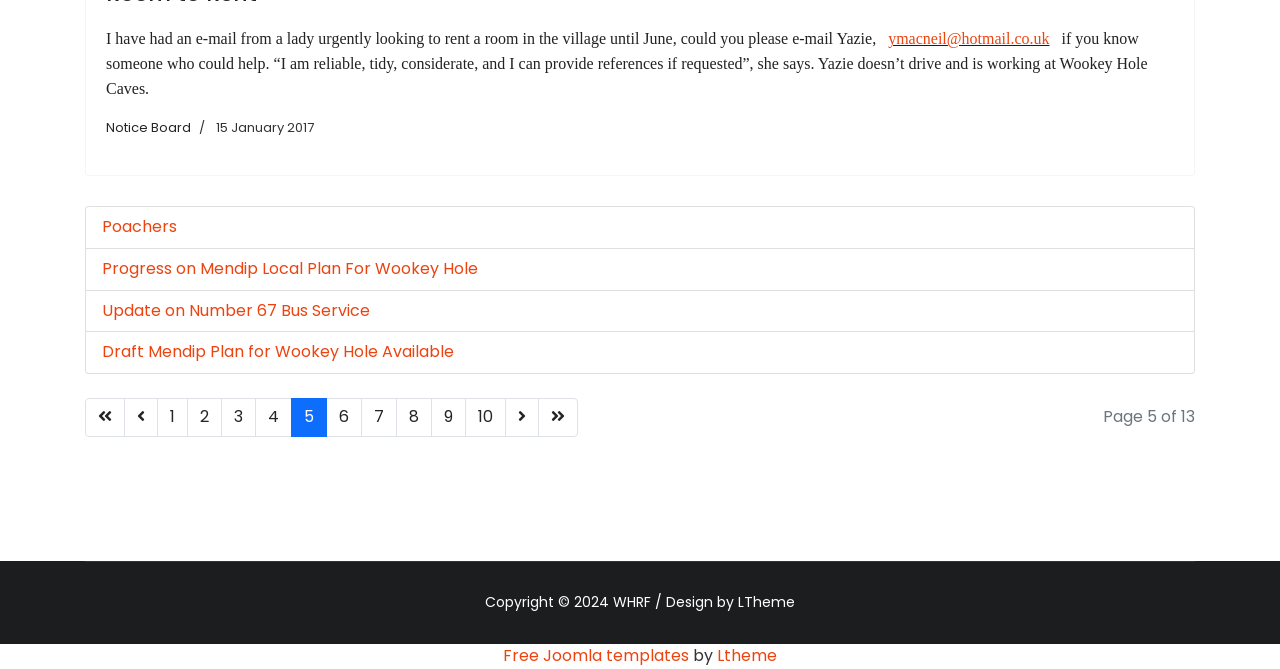Identify the bounding box coordinates of the clickable region to carry out the given instruction: "Visit WHRF".

[0.479, 0.885, 0.509, 0.915]